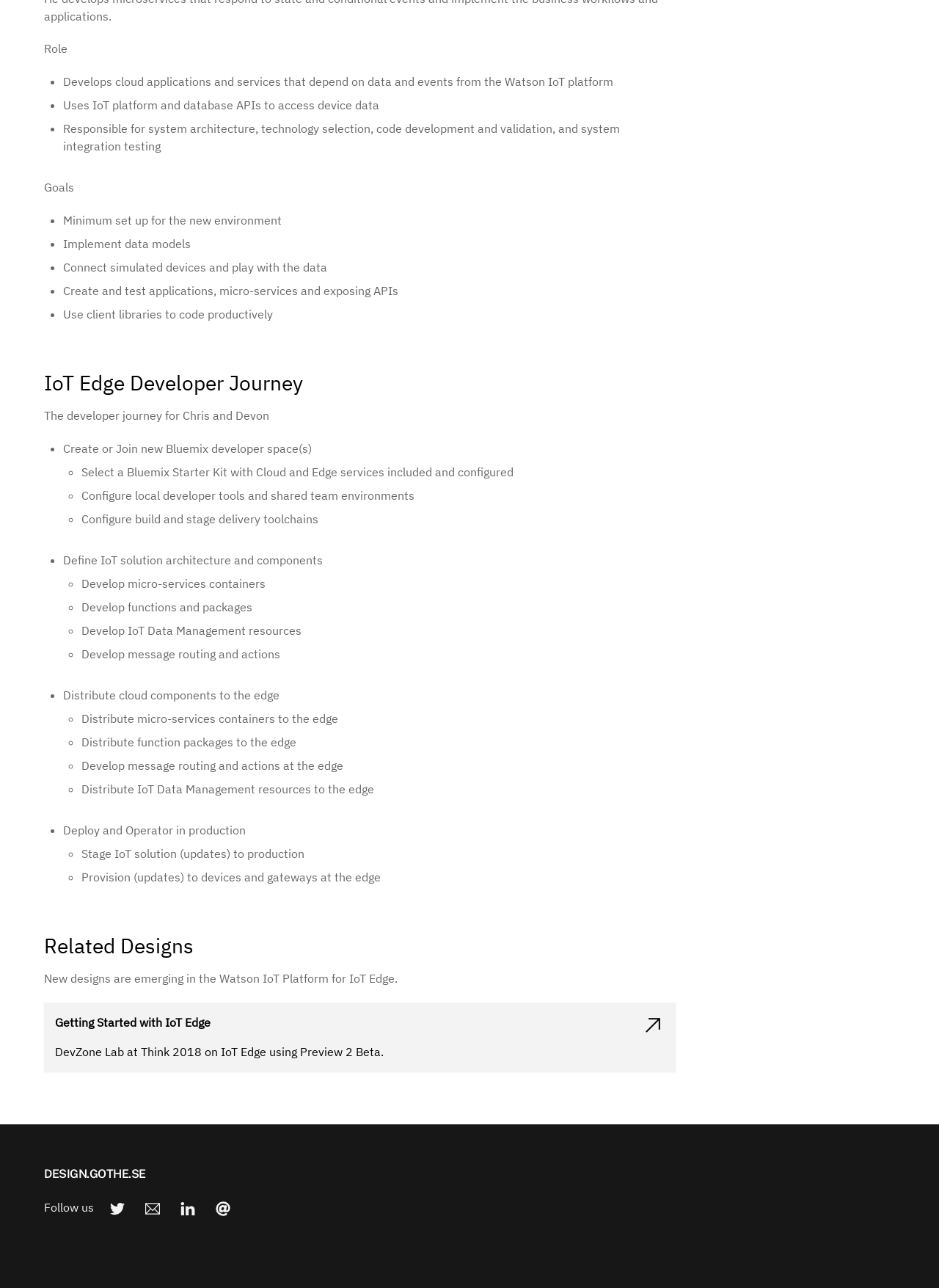What is the topic of the DevZone Lab at Think 2018?
Look at the image and respond with a one-word or short phrase answer.

IoT Edge